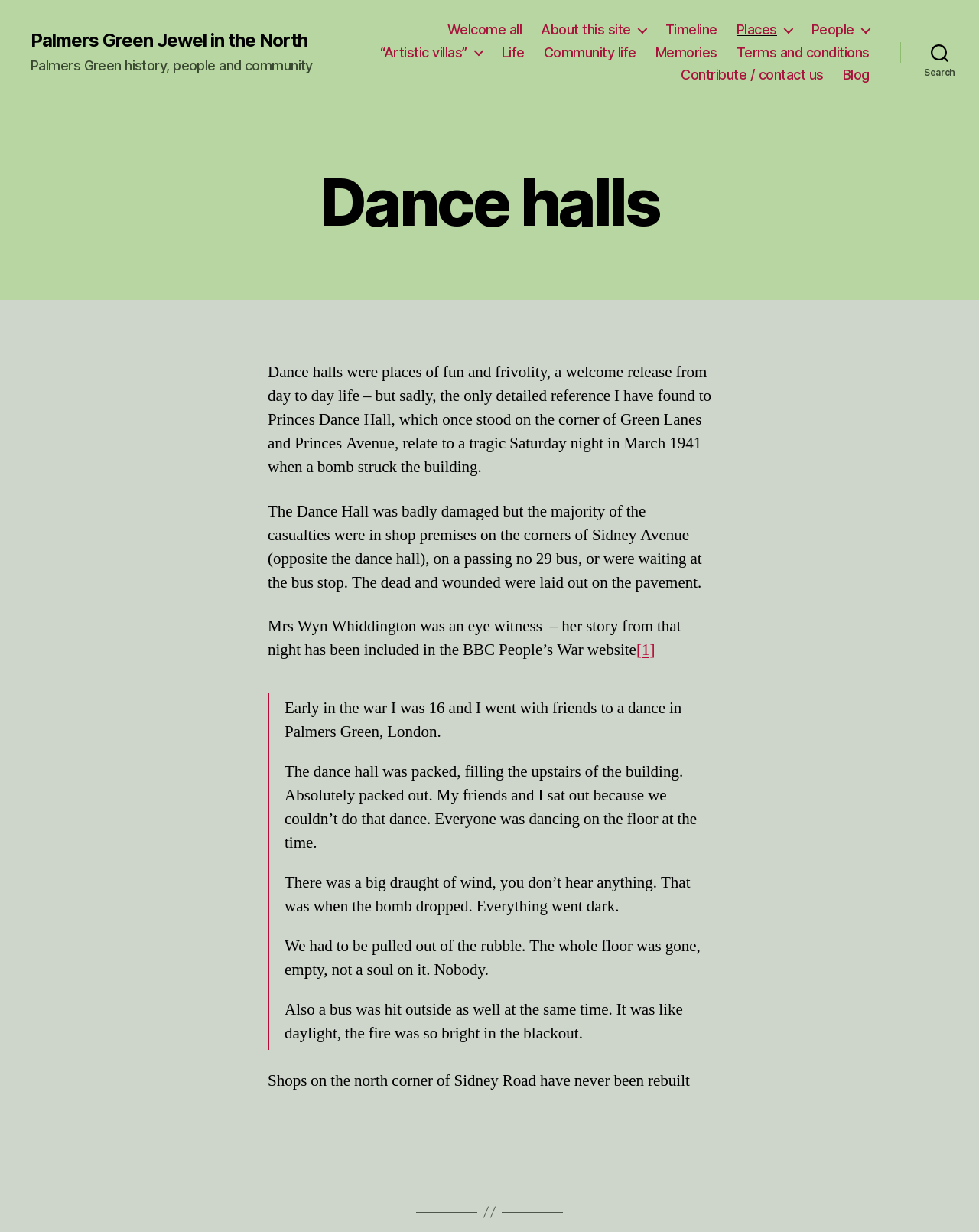What was the author of the story about the Dance Hall bombing?
Based on the image, provide your answer in one word or phrase.

not specified